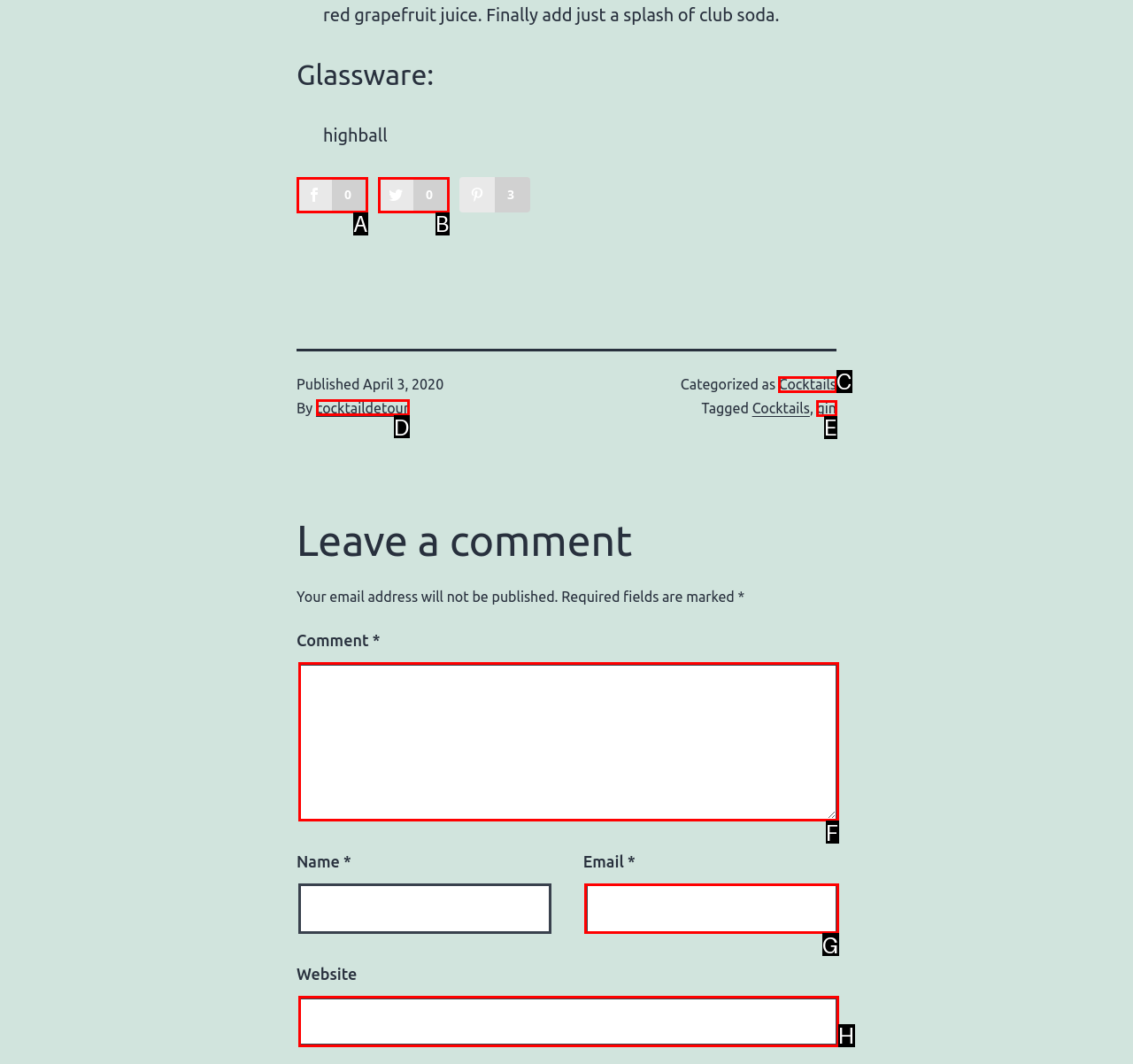Point out the UI element to be clicked for this instruction: Click on the link to view all posts by cocktaildetour. Provide the answer as the letter of the chosen element.

D